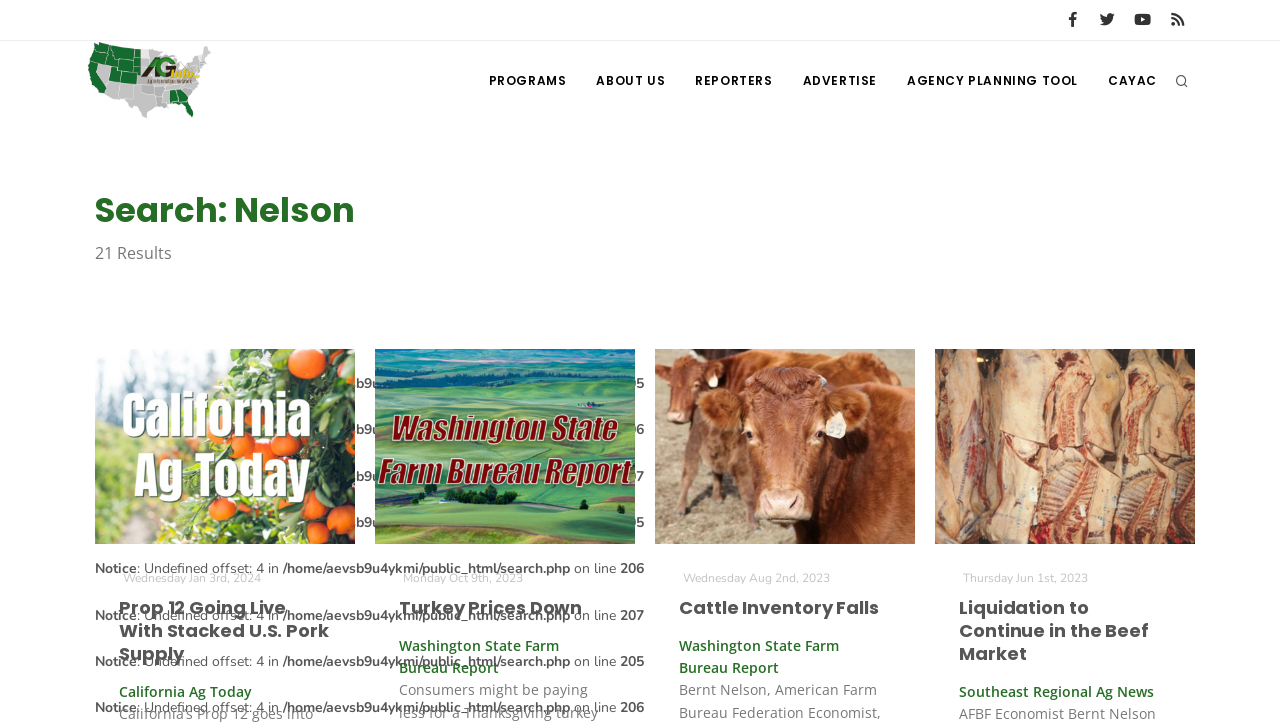What is the logo of AGInfo?
Based on the image, respond with a single word or phrase.

AGInfo Logo